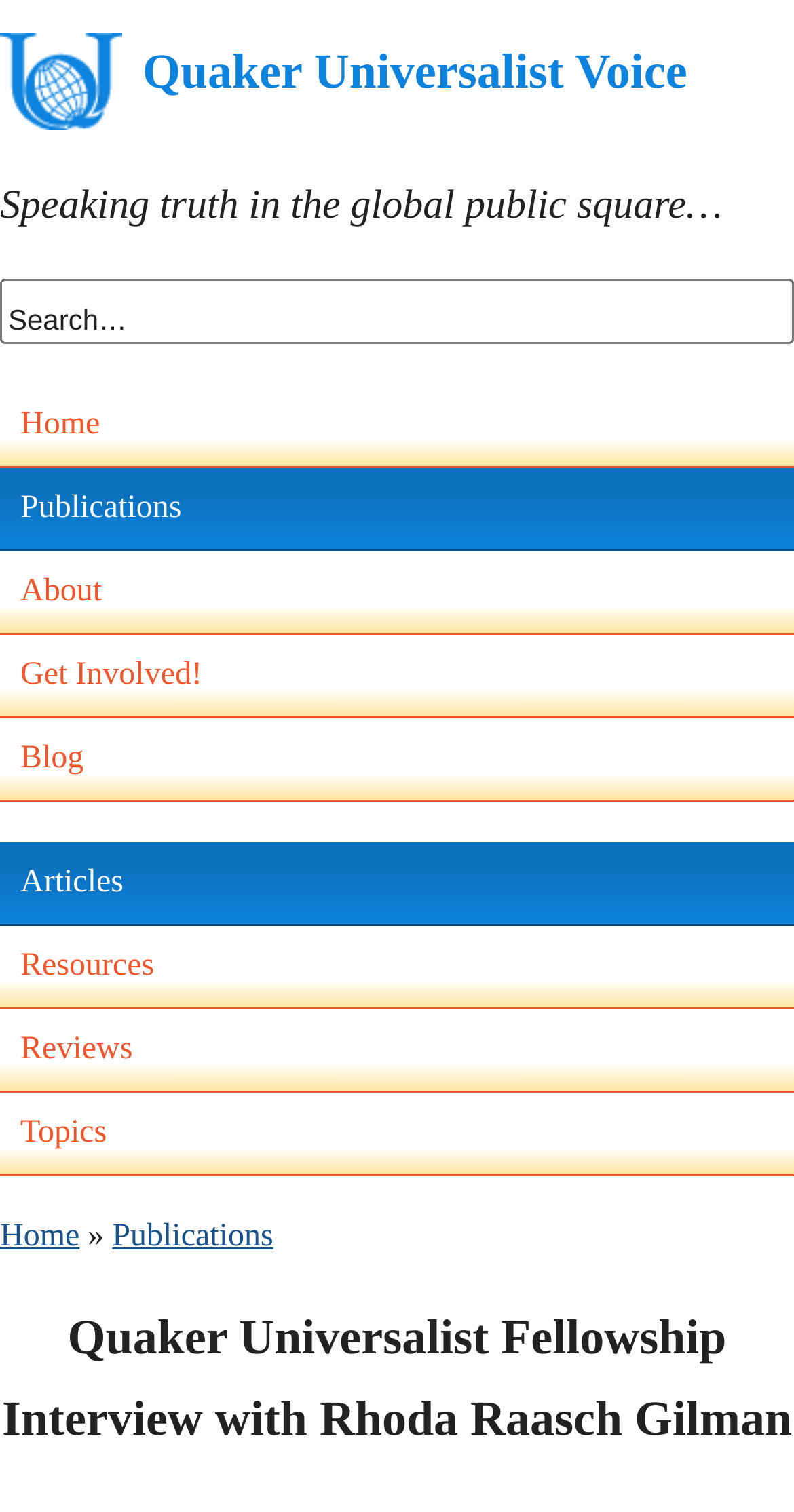Describe all the significant parts and information present on the webpage.

This webpage is about the Quaker Universalist Fellowship Interview with Rhoda Raasch Gilman by Cherie Roberts. At the top, there is a heading that reads "Quaker Universalist Voice" which is also a link. Below it, there is another heading that says "Speaking truth in the global public square…". 

On the top right, there is a search box with a label "Search…" and a static text "Search" above it. 

Below the search box, there is a navigation menu with 9 links: "Home", "Publications", "About", "Get Involved!", "Blog", "Articles", "Resources", "Reviews", and "Topics". These links are arranged horizontally from left to right.

Further down, there is a section with a heading "Quaker Universalist Fellowship Interview with Rhoda Raasch Gilman" which is a subheading of the "Publications" link. This section appears to be the main content of the webpage.

On the bottom left, there are two links: "Home" and "Publications", with a "»" symbol in between them.